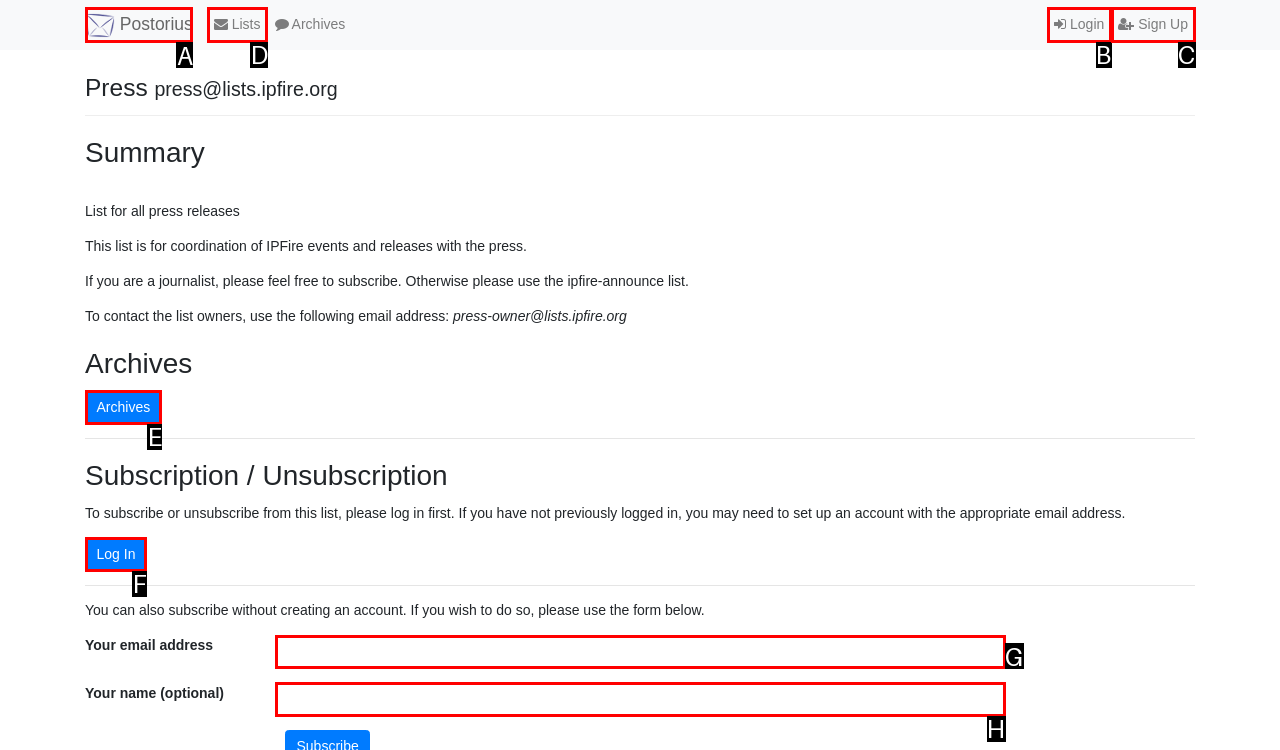Identify the appropriate lettered option to execute the following task: Go to Lists
Respond with the letter of the selected choice.

D